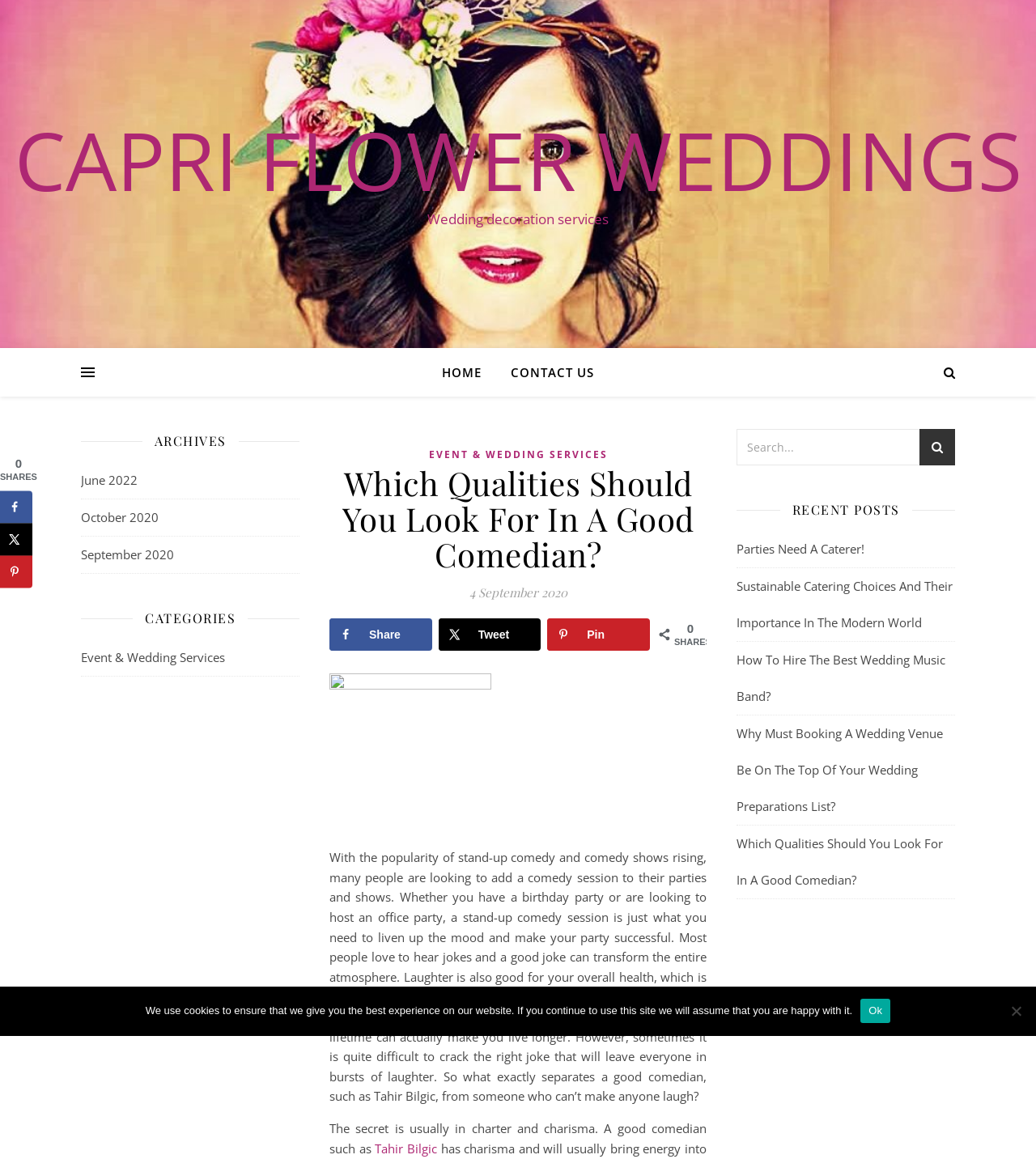Determine the bounding box coordinates of the clickable region to execute the instruction: "View the 'RECENT POSTS'". The coordinates should be four float numbers between 0 and 1, denoted as [left, top, right, bottom].

[0.764, 0.429, 0.868, 0.45]